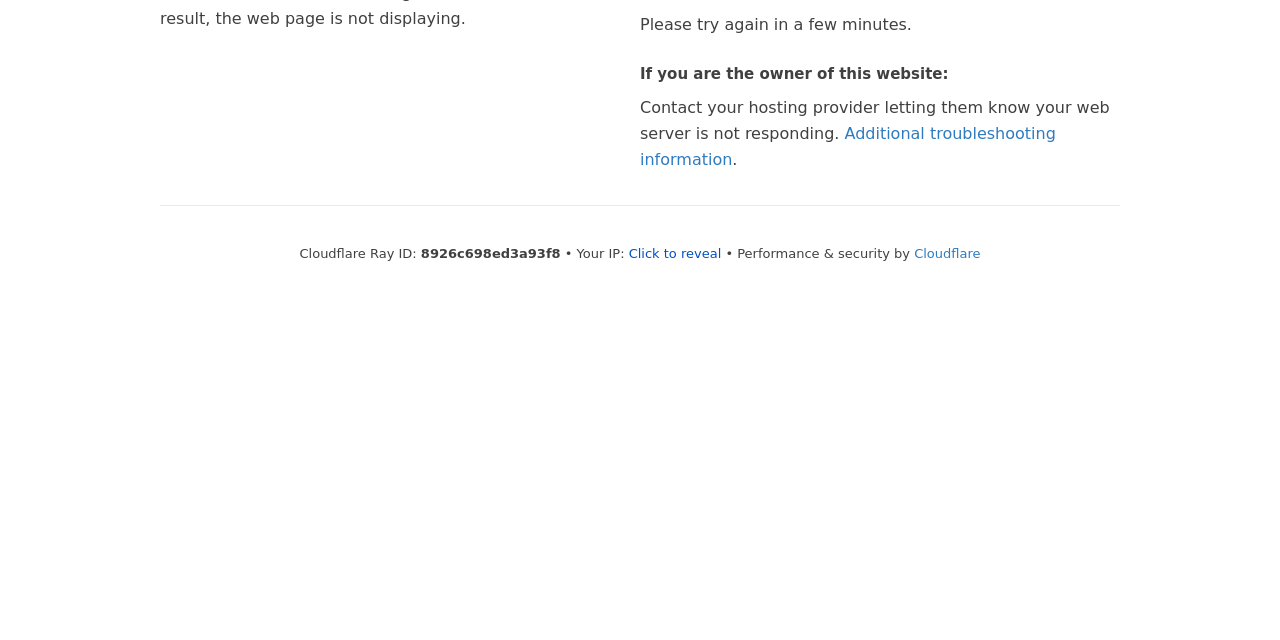Determine the bounding box of the UI component based on this description: "Cloudflare". The bounding box coordinates should be four float values between 0 and 1, i.e., [left, top, right, bottom].

[0.714, 0.384, 0.766, 0.407]